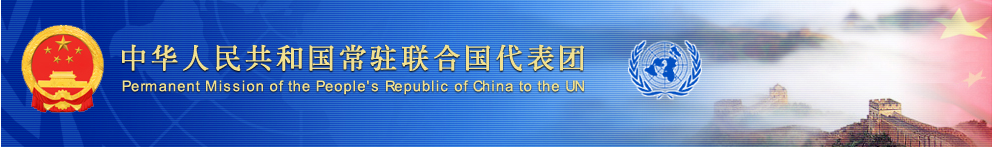Using the details in the image, give a detailed response to the question below:
What is the design on the national emblem?

The national emblem on the left features a red background with five stars and a design representing the Great Wall, which are symbols of China.